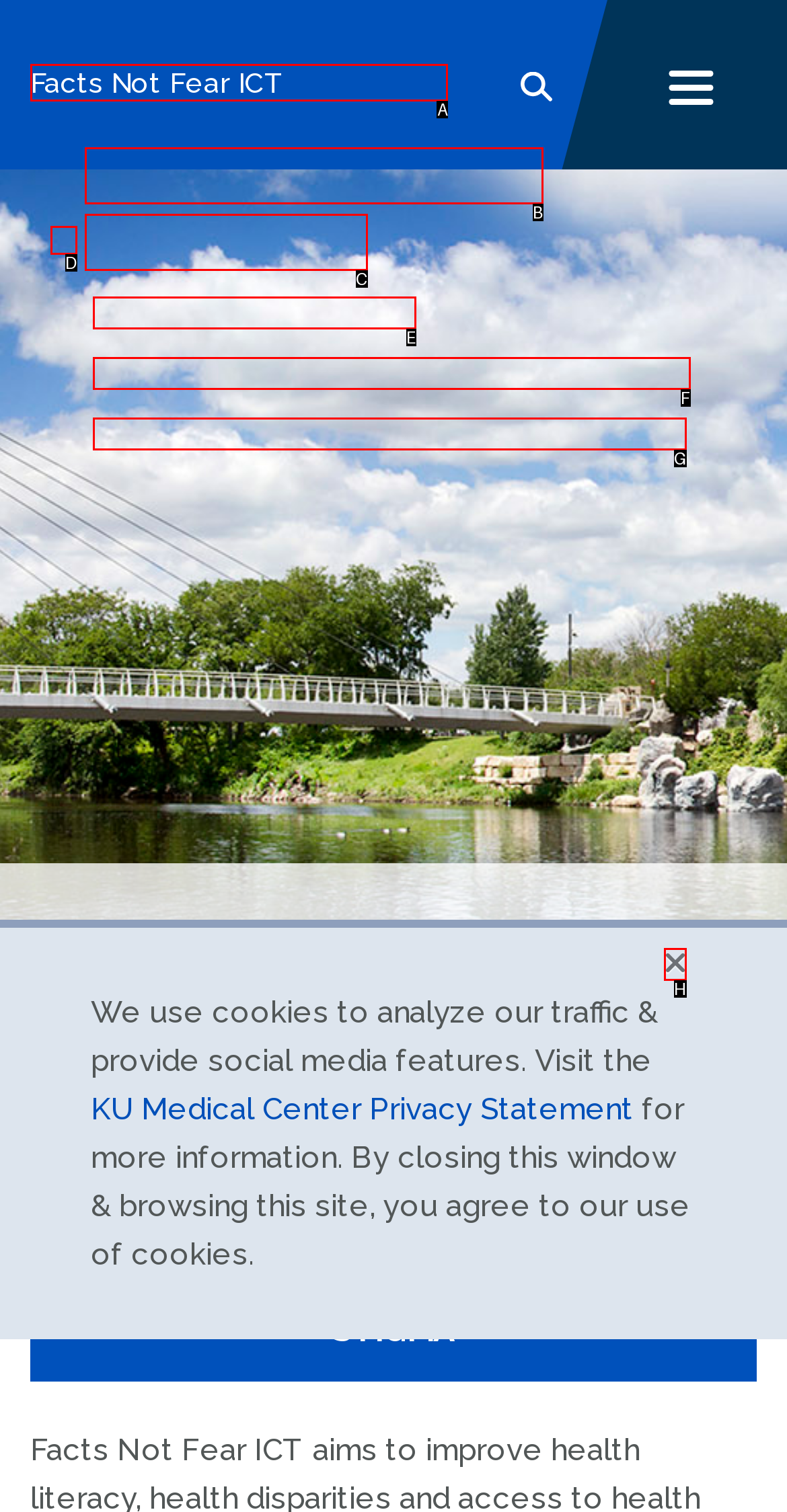Using the description: Search within this section, find the corresponding HTML element. Provide the letter of the matching option directly.

B